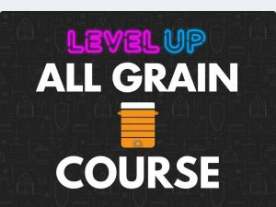What is the theme of the graphic?
Make sure to answer the question with a detailed and comprehensive explanation.

The caption suggests that the dark, intricate pattern in the background is related to brewing or craft beer, which implies that the overall theme of the graphic is centered around beer enthusiasts and brewing skills.